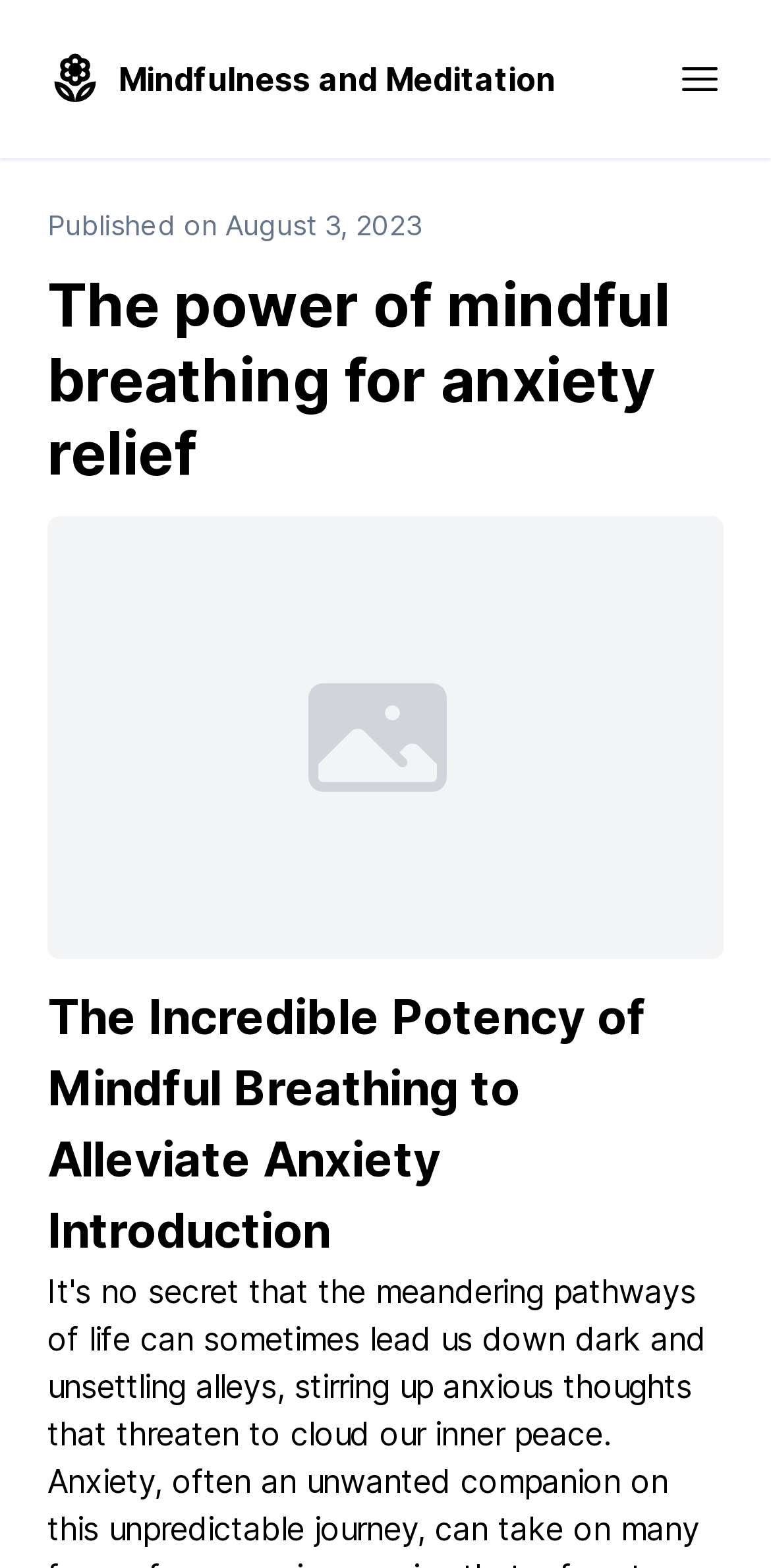What is the purpose of the button?
Give a one-word or short phrase answer based on the image.

Unknown